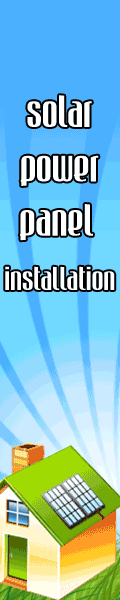Compose an extensive description of the image.

The image prominently features the text "solar power panel installation," emphasizing the focus on renewable energy solutions. Against a bright blue backdrop, the design incorporates dynamic rays of light, symbolizing the energy and positivity associated with solar power. Below the text, a stylized illustration of a house with a green roof showcases solar panels, illustrating the practical application of solar energy in residential settings. This imagery encapsulates the essence of modern energy solutions that are increasingly relevant in the context of sustainability and environmentally friendly living.